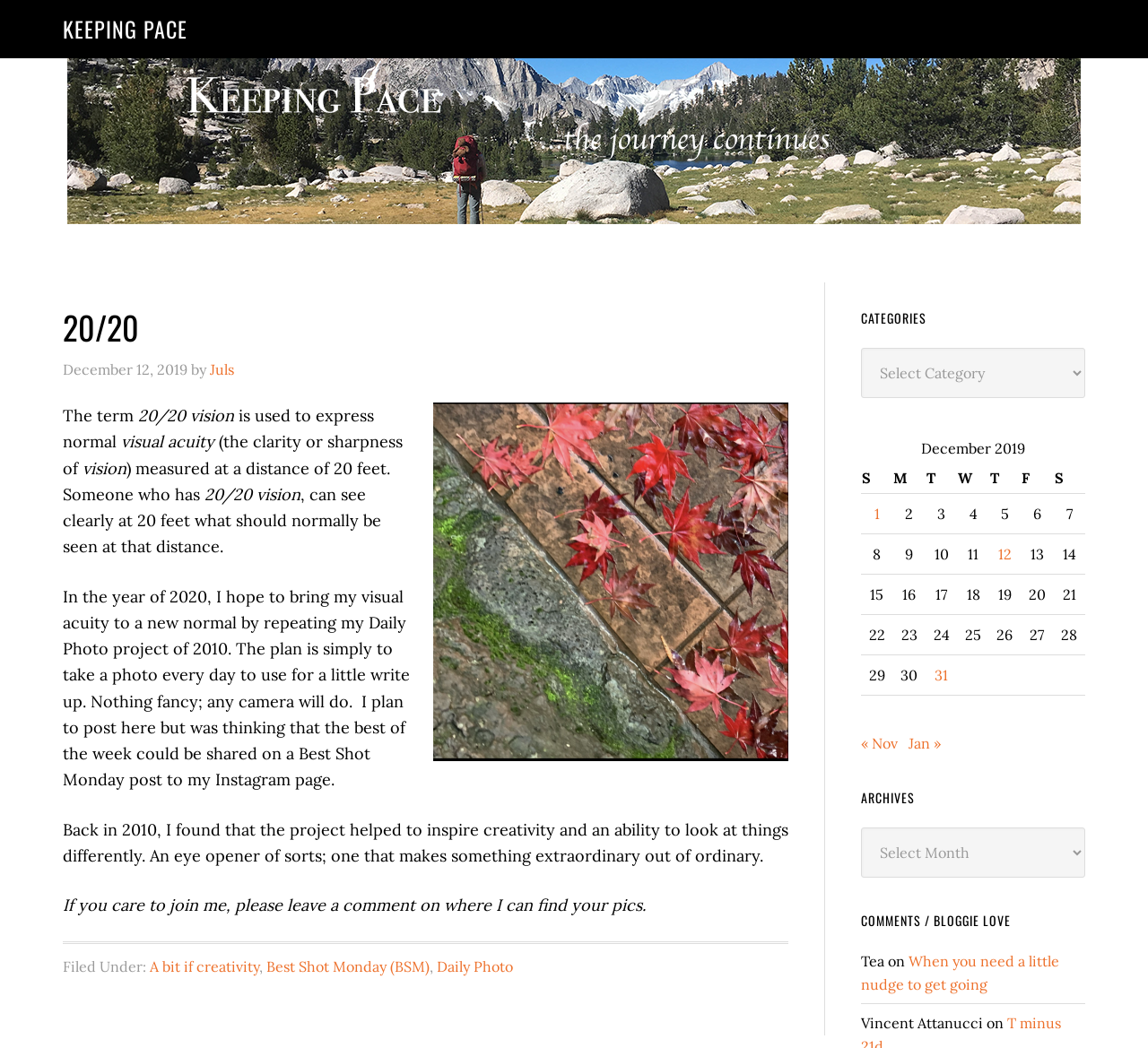What is the date of the article?
Using the information from the image, answer the question thoroughly.

The date of the article can be found in the article section, where it says 'December 12, 2019'. This information can be found by reading the text in the article section.